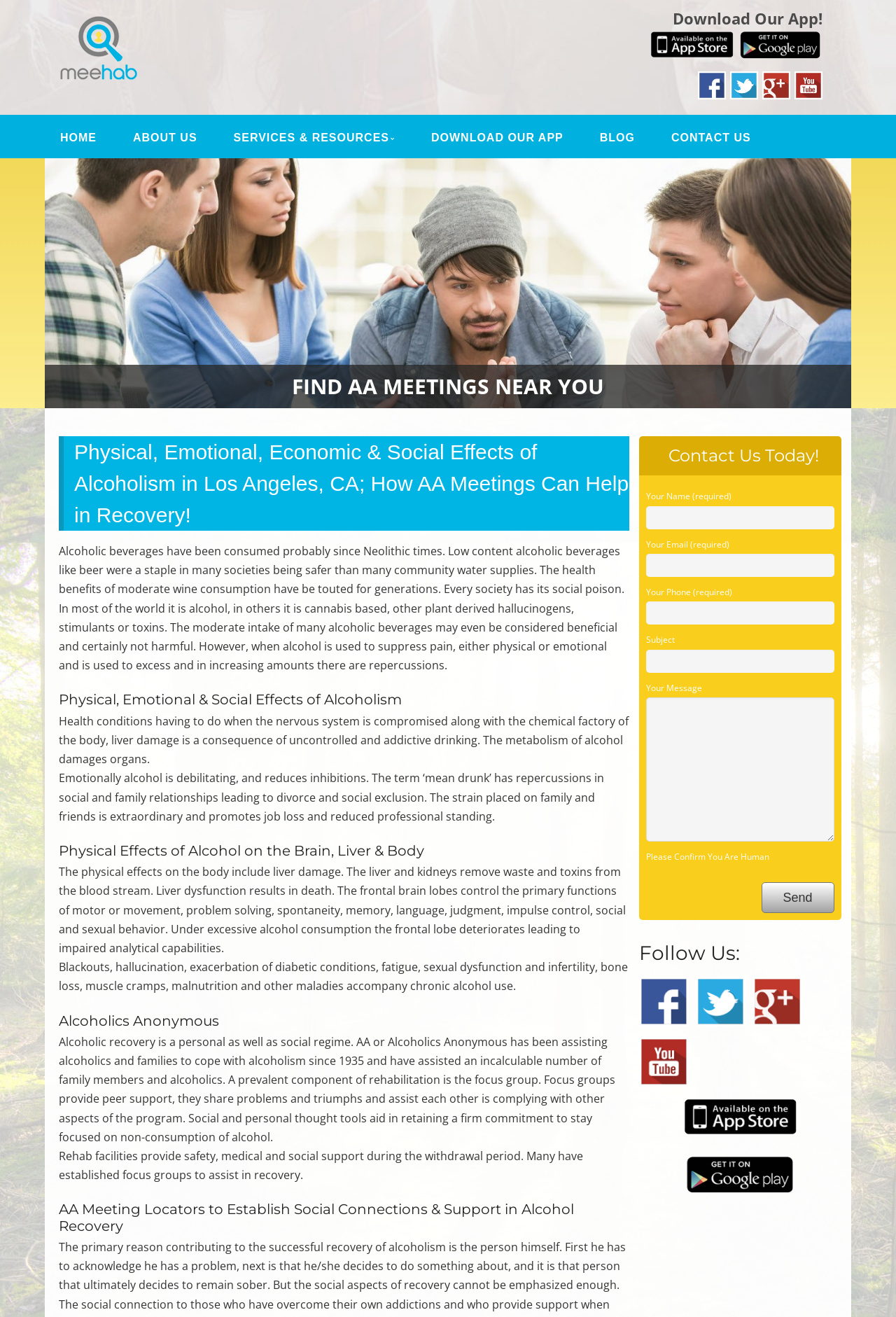Please indicate the bounding box coordinates for the clickable area to complete the following task: "Download the app from the App Store". The coordinates should be specified as four float numbers between 0 and 1, i.e., [left, top, right, bottom].

[0.726, 0.032, 0.82, 0.048]